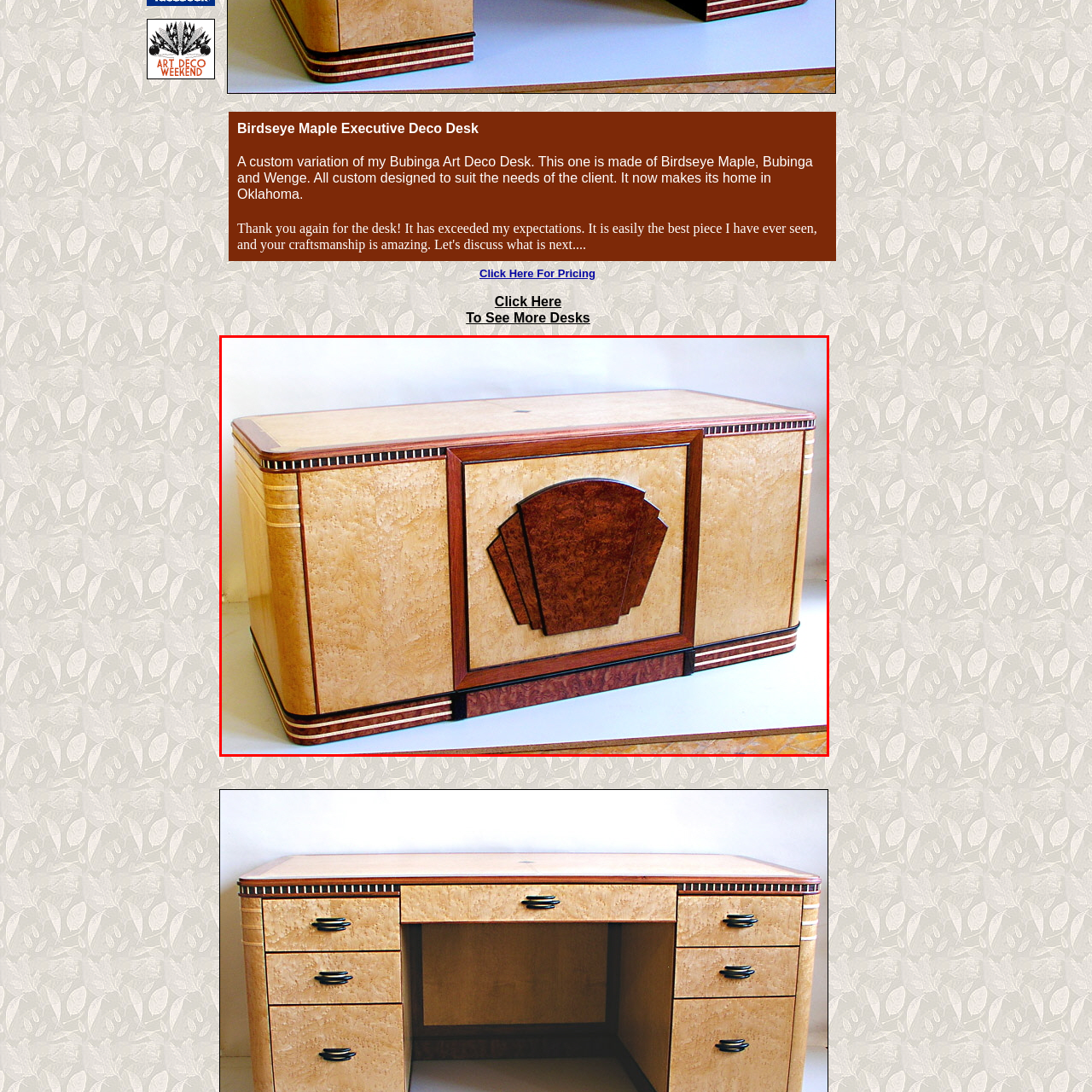What is the purpose of the desk?
Look at the section marked by the red bounding box and provide a single word or phrase as your answer.

Office use